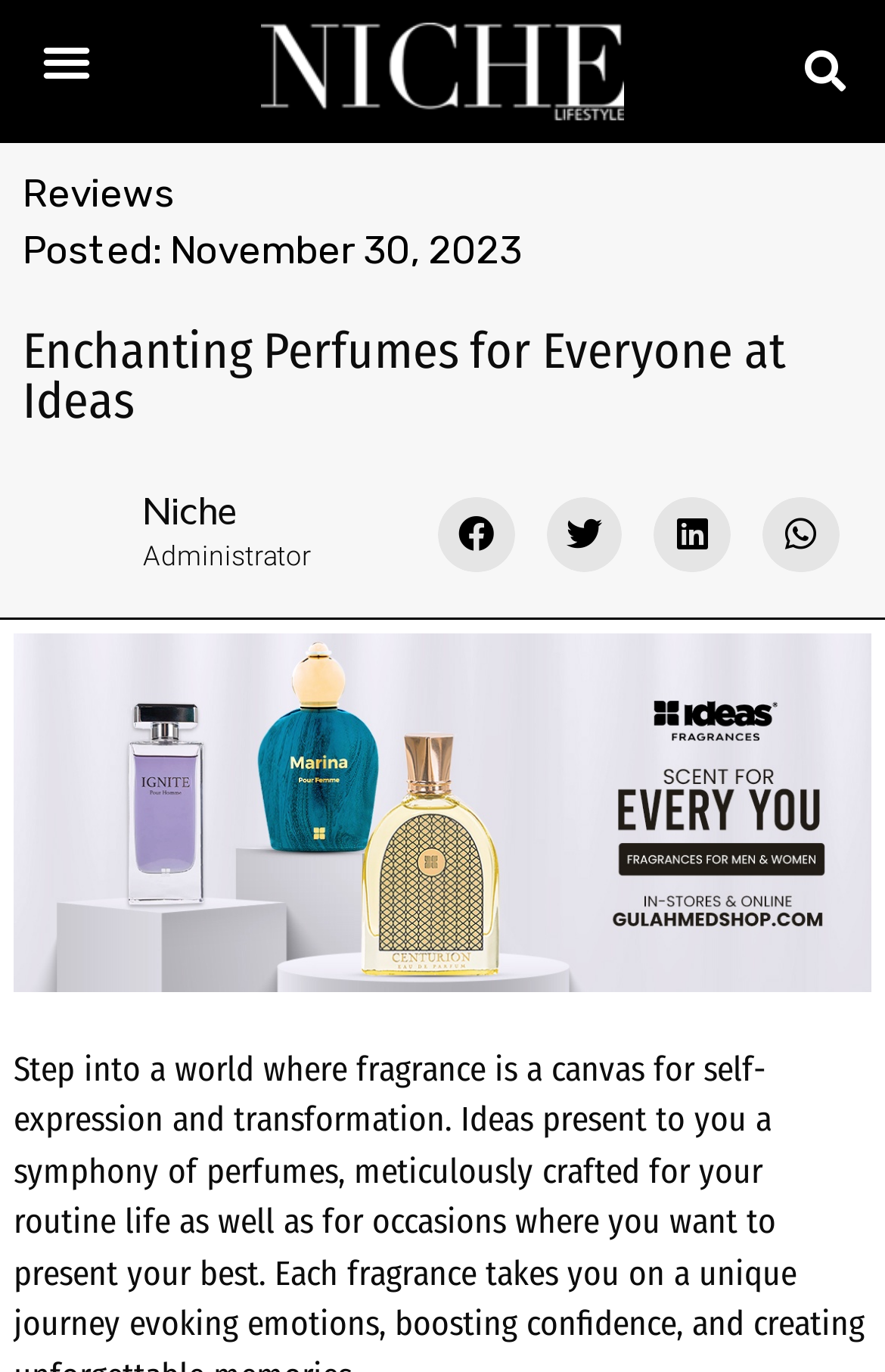Provide a one-word or one-phrase answer to the question:
What is the purpose of the button at the top right corner?

Search